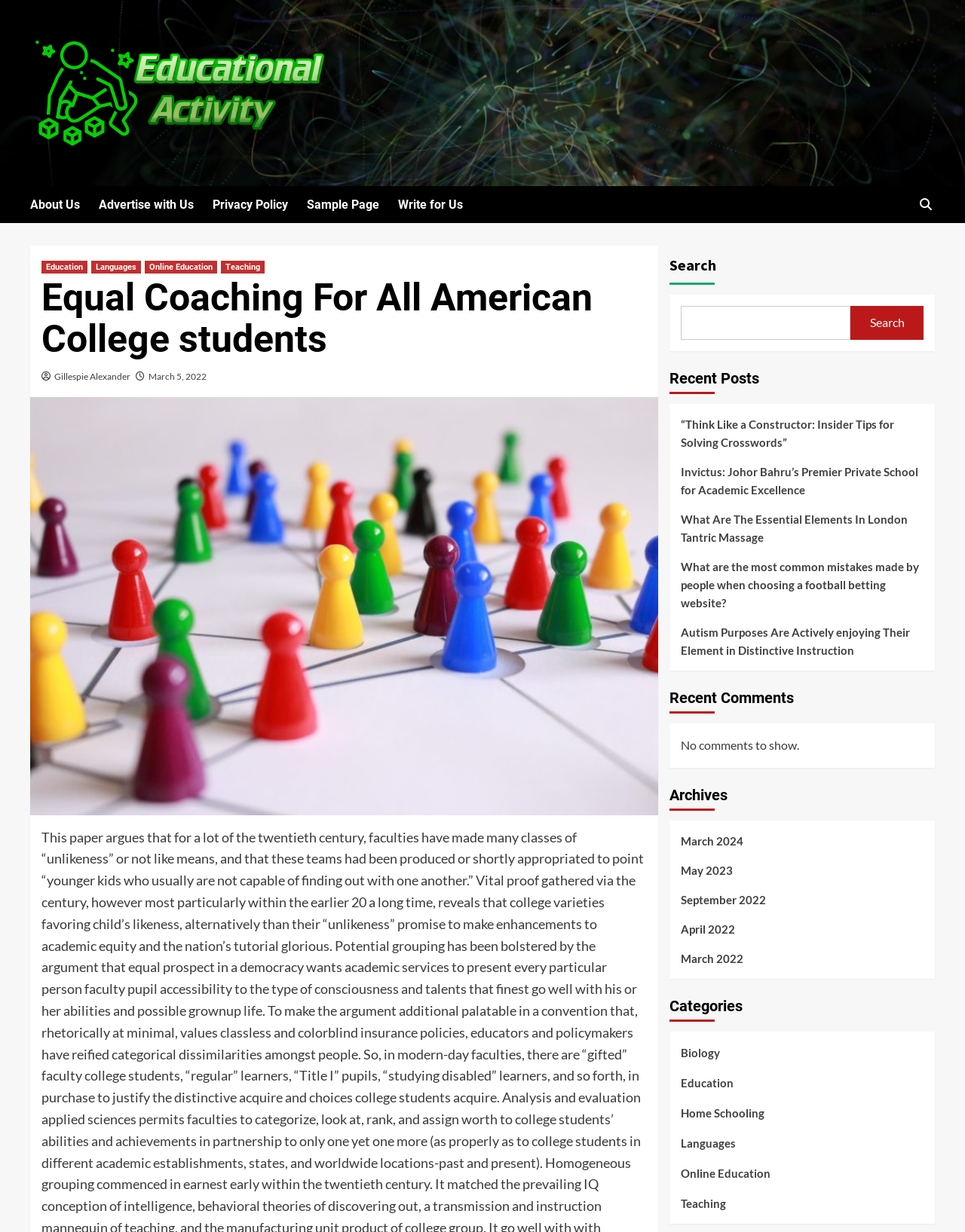Return the bounding box coordinates of the UI element that corresponds to this description: "March 2024". The coordinates must be given as four float numbers in the range of 0 and 1, [left, top, right, bottom].

[0.705, 0.675, 0.957, 0.699]